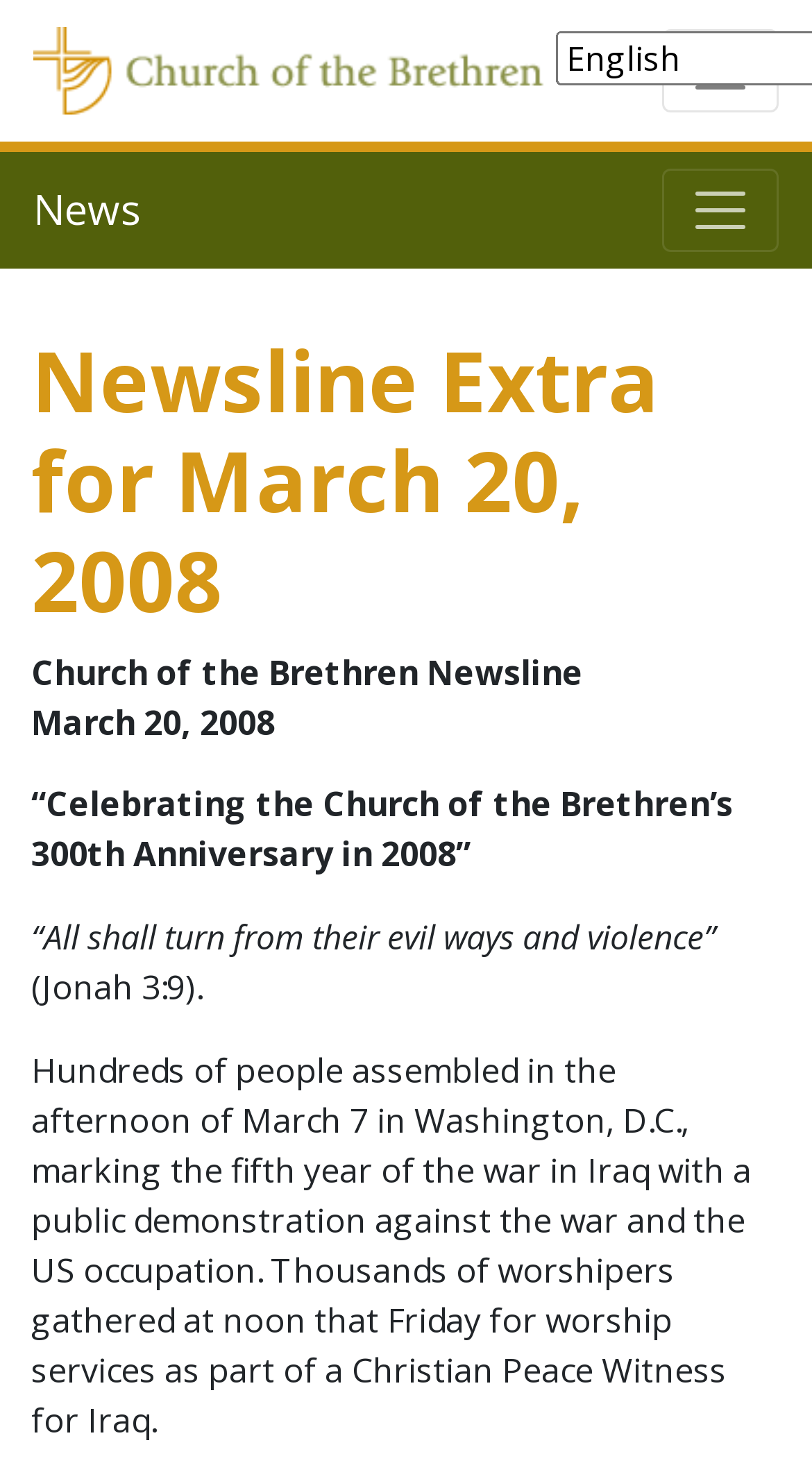Find and provide the bounding box coordinates for the UI element described here: "parent_node: News aria-label="Toggle navigation"". The coordinates should be given as four float numbers between 0 and 1: [left, top, right, bottom].

[0.815, 0.114, 0.959, 0.17]